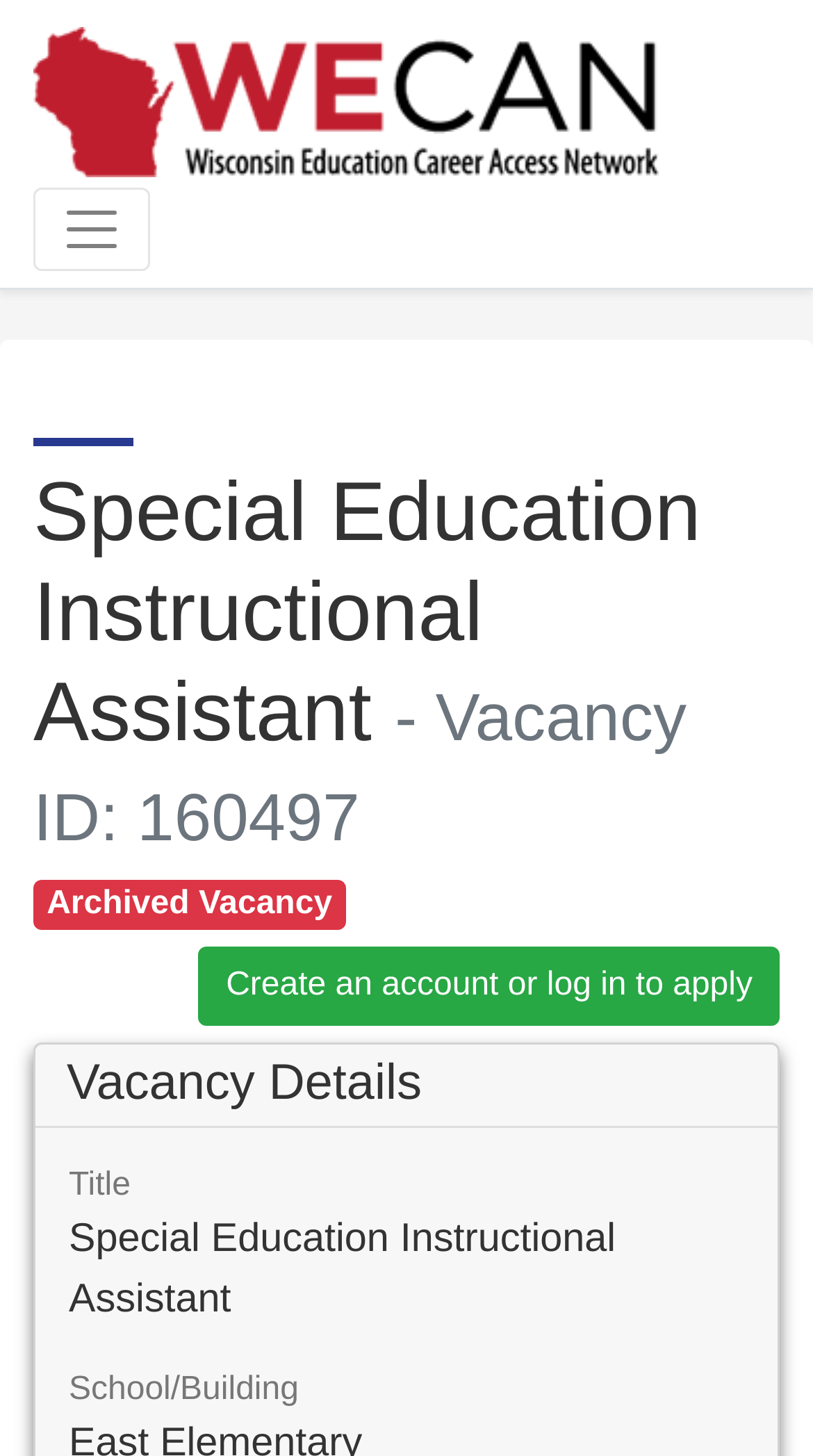Explain the contents of the webpage comprehensively.

The webpage is about a job vacancy at WECAN, specifically for a Special Education Instructional Assistant with Vacancy ID: 160497. At the top of the page, there is a main menu navigation bar that spans the entire width of the page. On the left side of the navigation bar, there is a WECAN logo image, and next to it, a toggle navigation button. 

Below the navigation bar, there is a large heading that displays the job title and vacancy ID. To the right of the heading, there is a label indicating that the vacancy is archived. Further down, there is a call-to-action link to create an account or log in to apply for the job.

The main content of the page is divided into sections, with a heading that says "Vacancy Details". Within this section, there are several static text elements that display information about the job, including the title, which is "Special Education Instructional Assistant", and the school or building where the job is located. These text elements are arranged vertically, with the title at the top, followed by the job description, and then the school or building information.